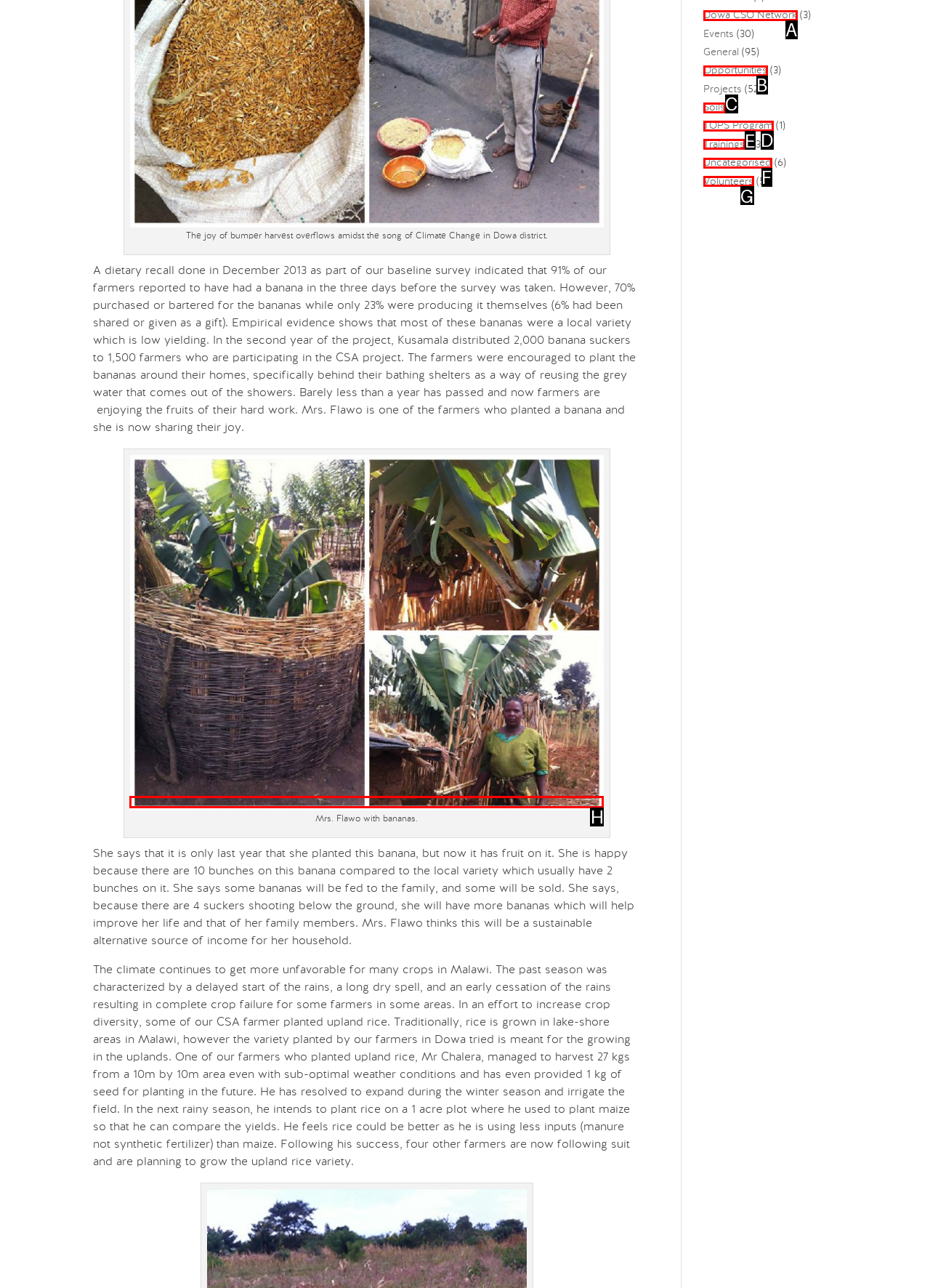Using the description: parent_node: Mrs. Flawo with bananas., find the HTML element that matches it. Answer with the letter of the chosen option.

H